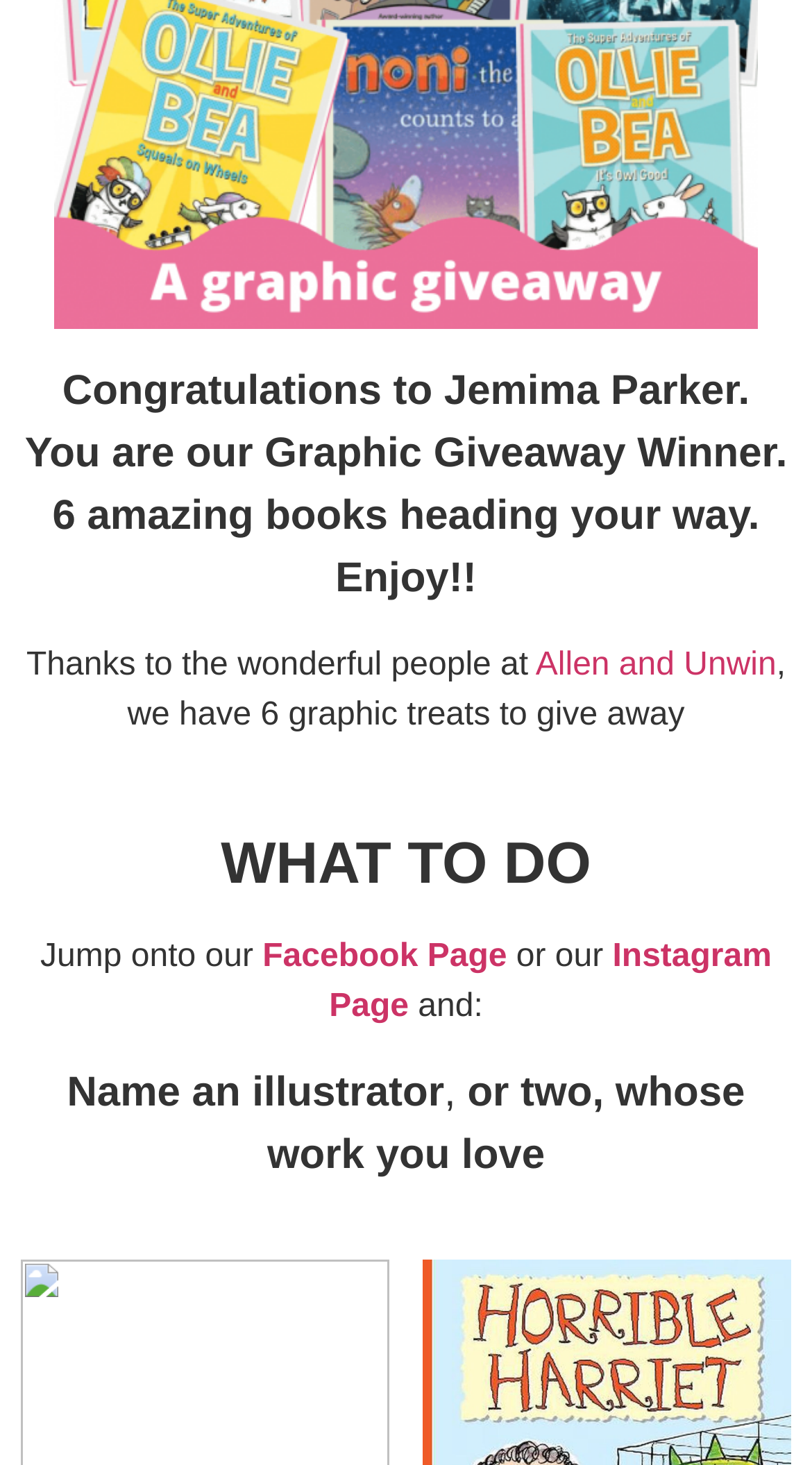Predict the bounding box of the UI element that fits this description: "Instagram Page".

[0.405, 0.641, 0.95, 0.699]